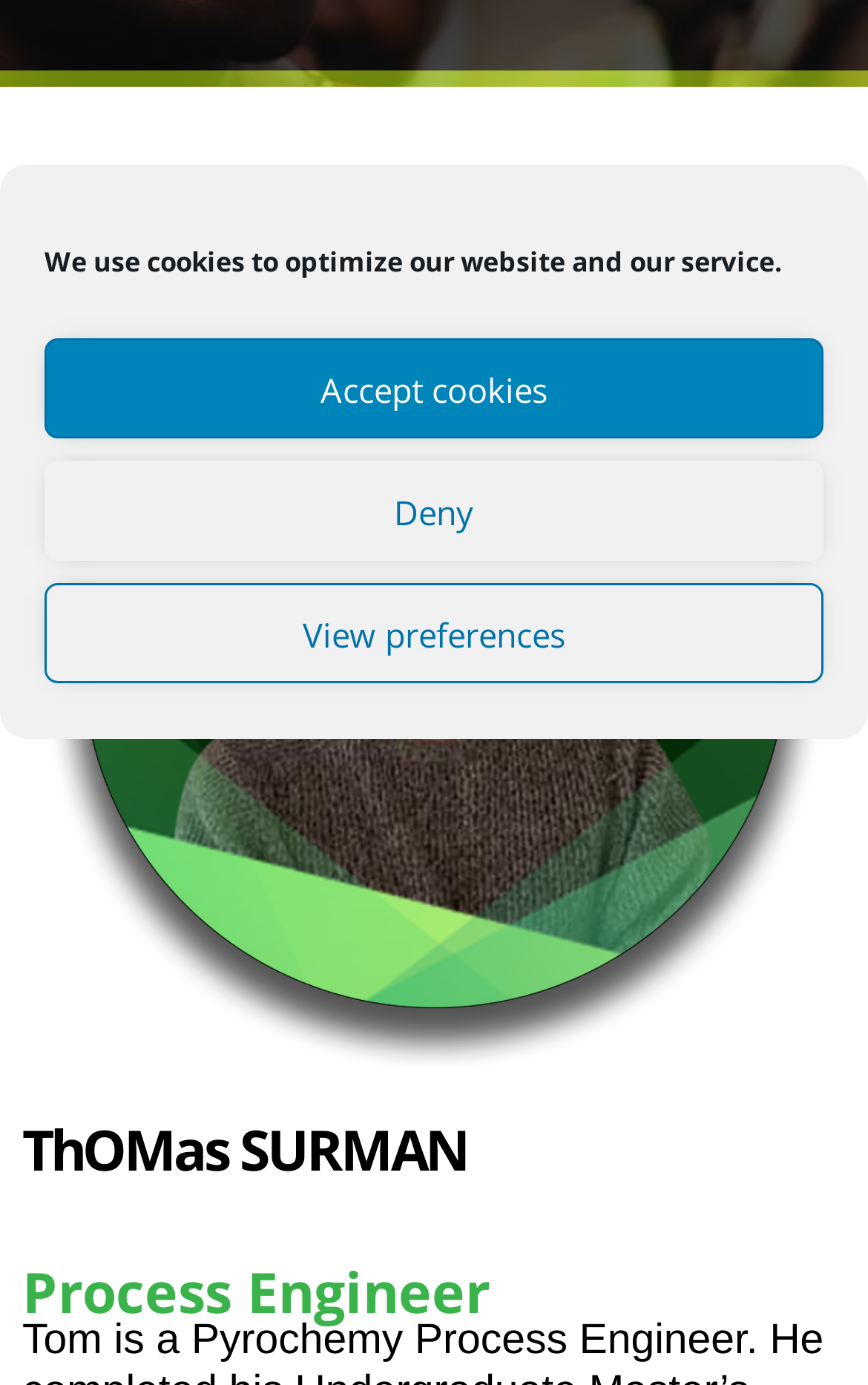Based on the element description, predict the bounding box coordinates (top-left x, top-left y, bottom-right x, bottom-right y) for the UI element in the screenshot: View preferences

[0.051, 0.421, 0.949, 0.493]